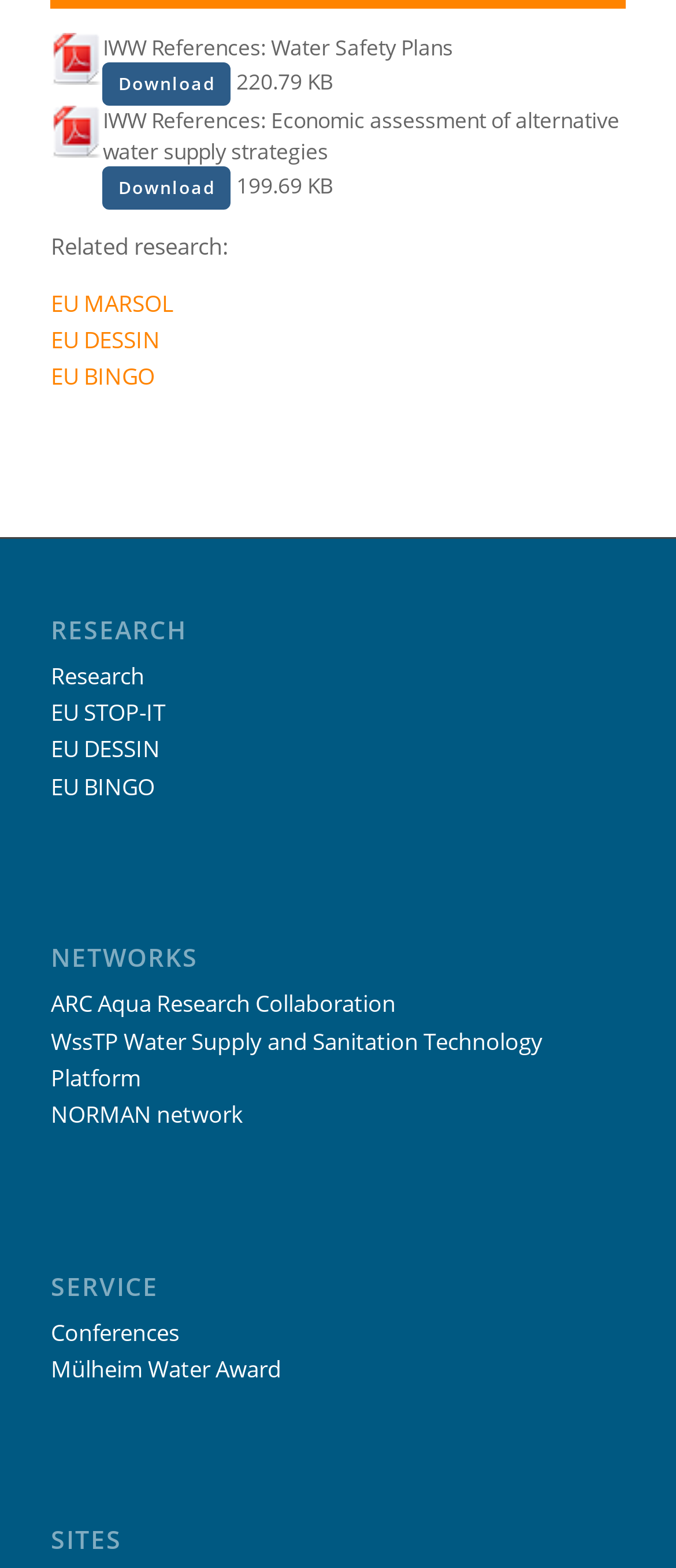Pinpoint the bounding box coordinates of the clickable element to carry out the following instruction: "Explore ARC Aqua Research Collaboration."

[0.075, 0.63, 0.585, 0.65]